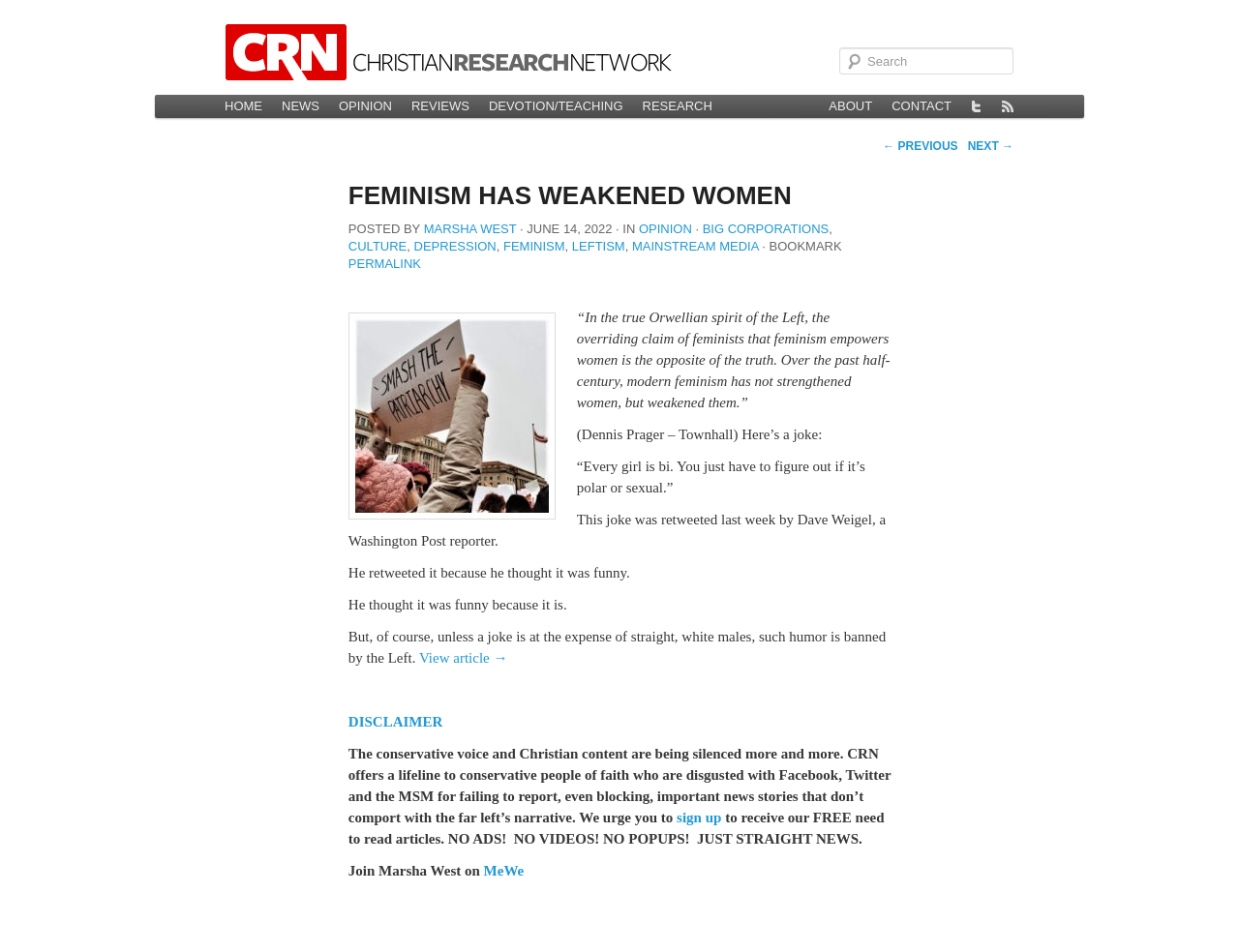Identify the bounding box coordinates of the clickable region required to complete the instruction: "Search for something". The coordinates should be given as four float numbers within the range of 0 and 1, i.e., [left, top, right, bottom].

[0.677, 0.05, 0.818, 0.078]